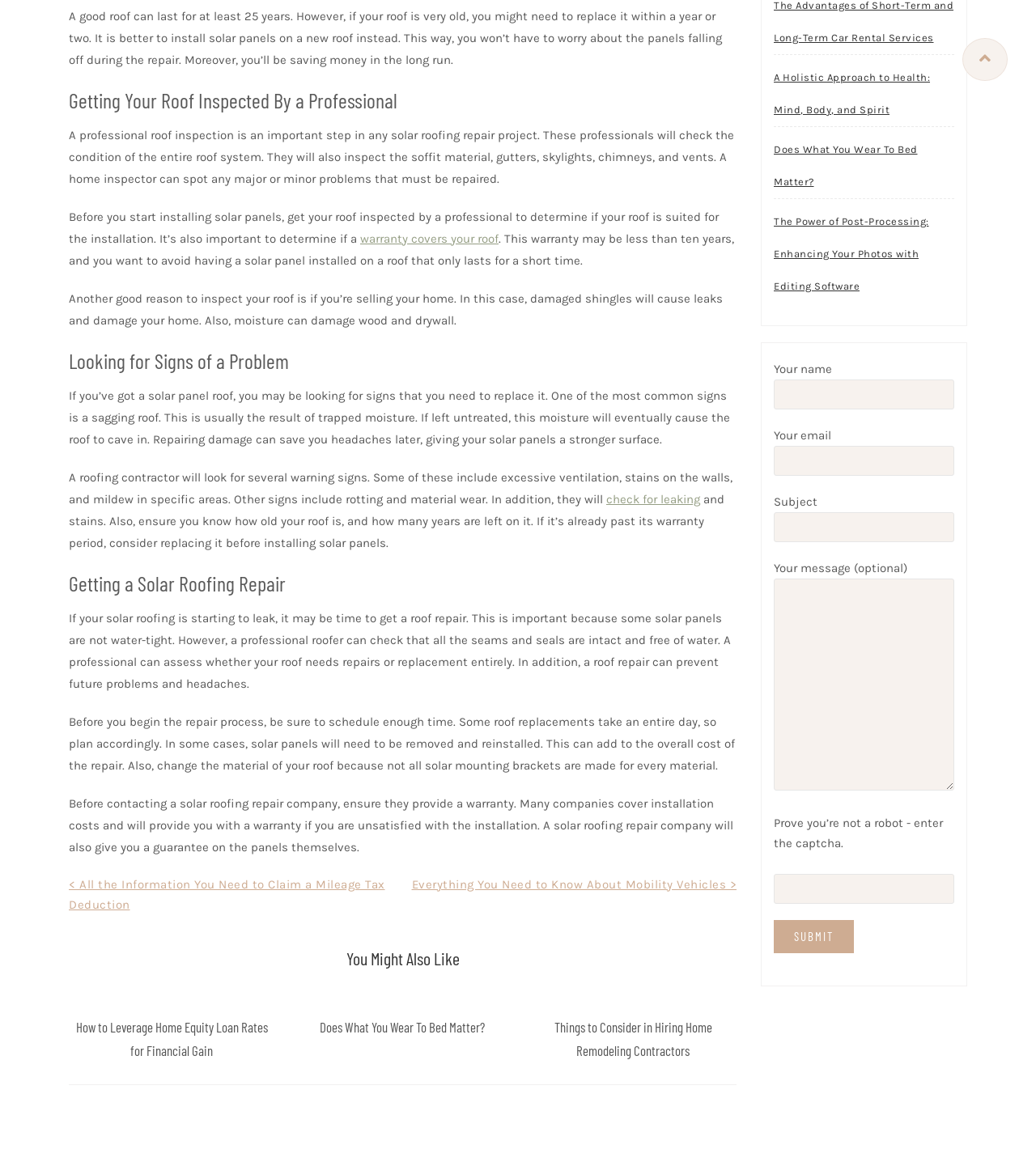Based on the element description "check for leaking", predict the bounding box coordinates of the UI element.

[0.585, 0.422, 0.676, 0.434]